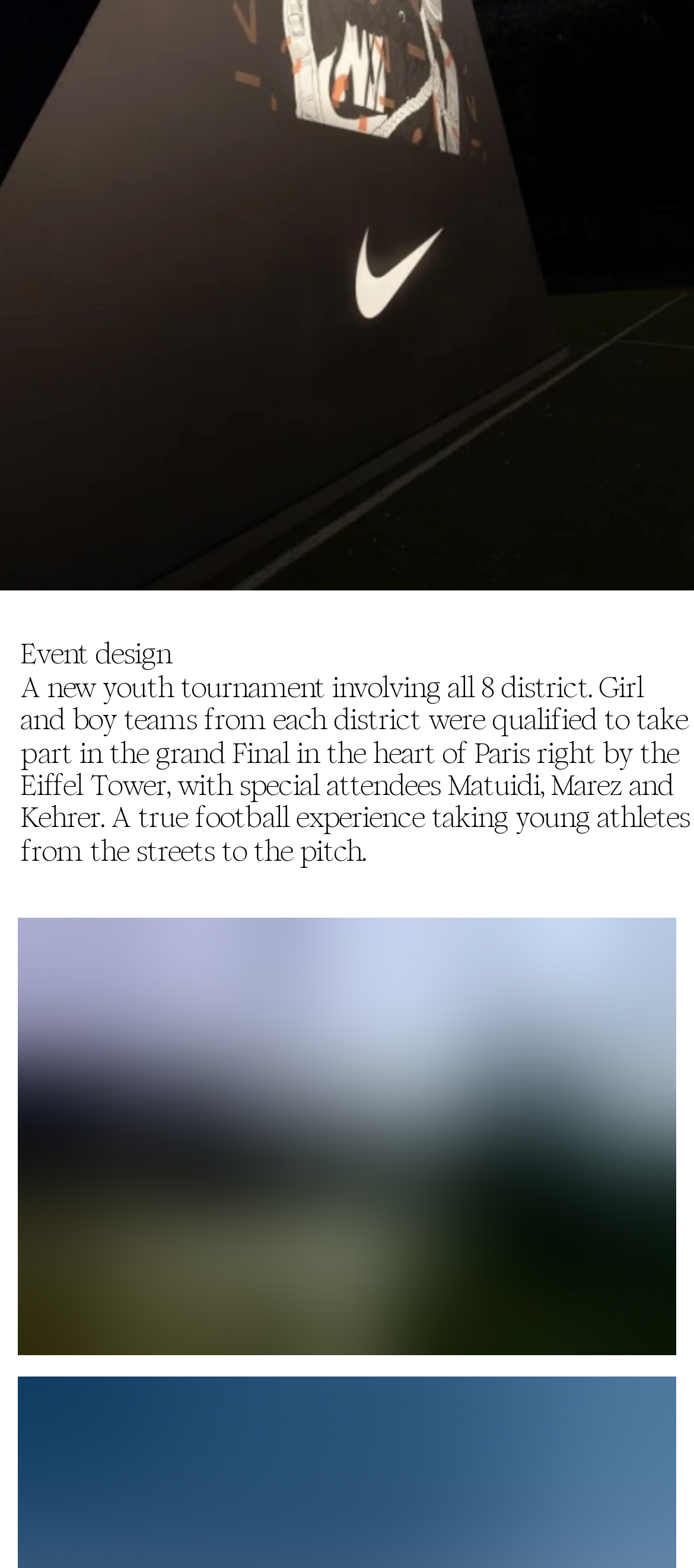Show the bounding box coordinates for the HTML element as described: "Martell Blue Swift".

[0.528, 0.026, 0.83, 0.047]